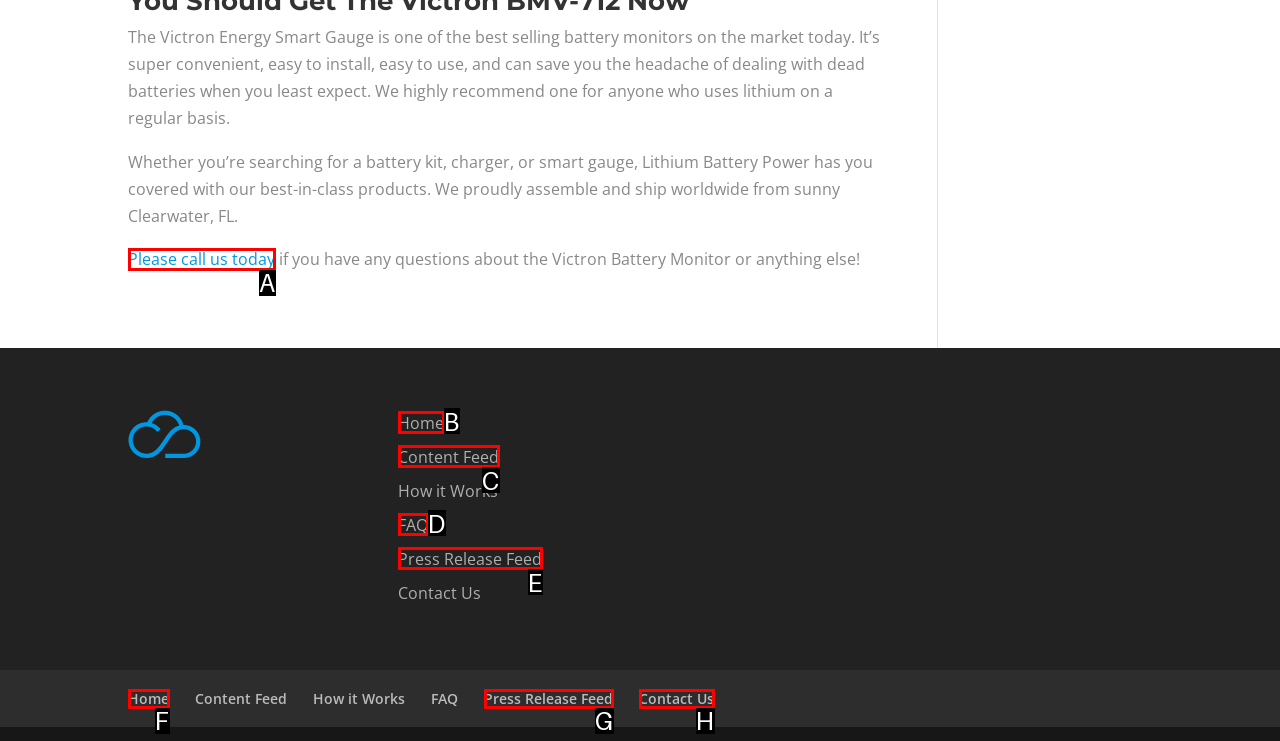Choose the HTML element that matches the description: Please call us today
Reply with the letter of the correct option from the given choices.

A